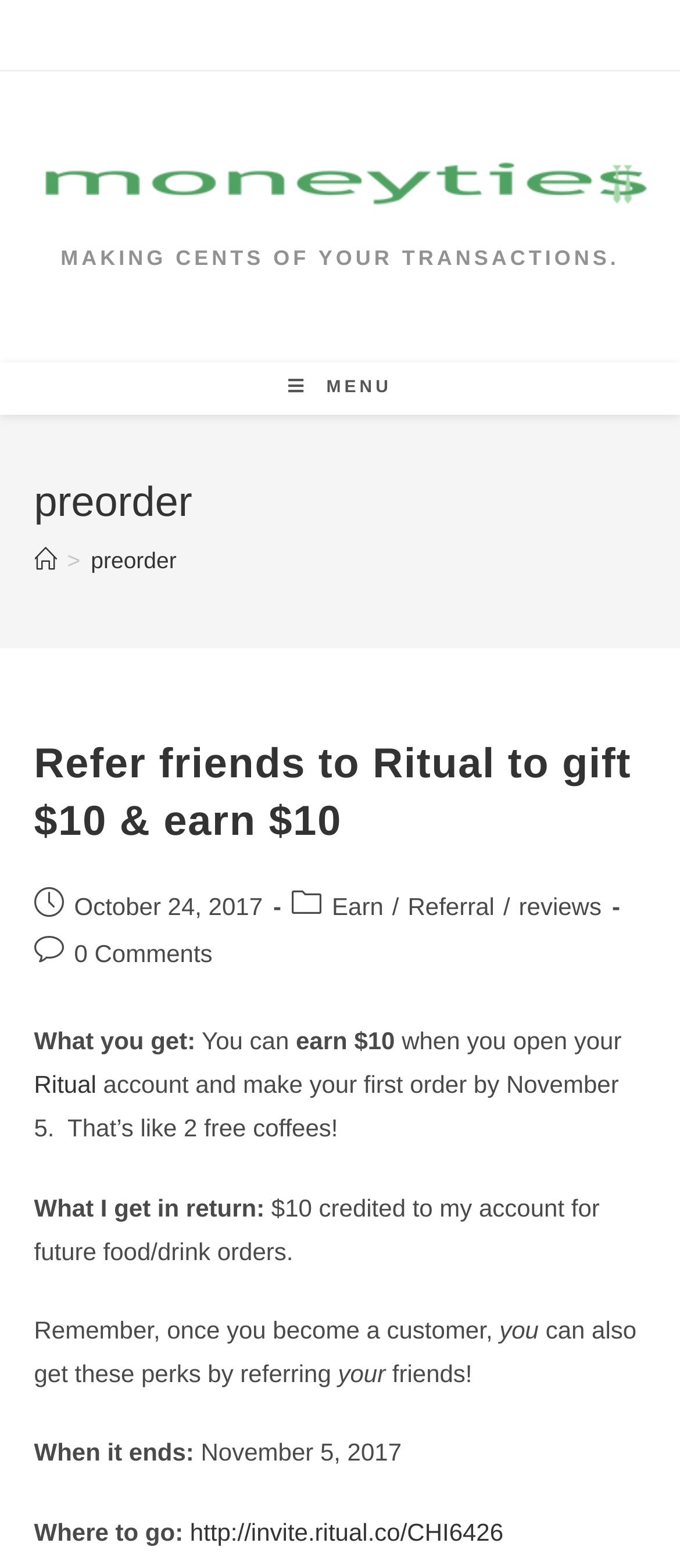Please respond in a single word or phrase: 
What is the deadline for the referral program?

November 5, 2017